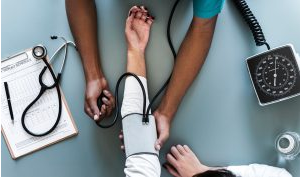What is resting beside the clipboard?
Provide an in-depth answer to the question, covering all aspects.

In the background of the image, a stethoscope is visible, resting beside a clipboard filled with notes, which emphasizes the clinical setting and the healthcare worker's profession.